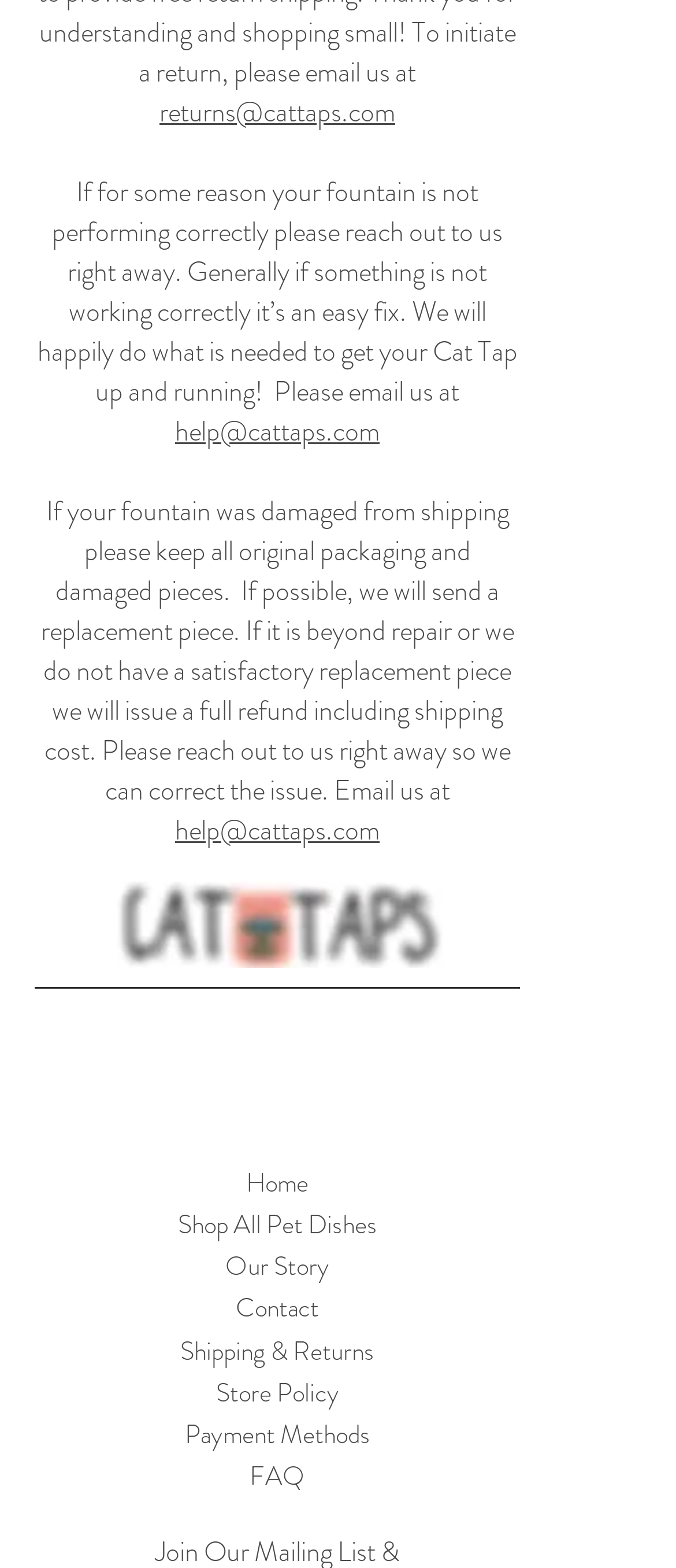Observe the image and answer the following question in detail: How many navigation links are there?

The navigation links can be found at the bottom of the webpage. There are seven links: 'Home', 'Shop All Pet Dishes', 'Our Story', 'Contact', 'Shipping & Returns', 'Store Policy', and 'Payment Methods'.